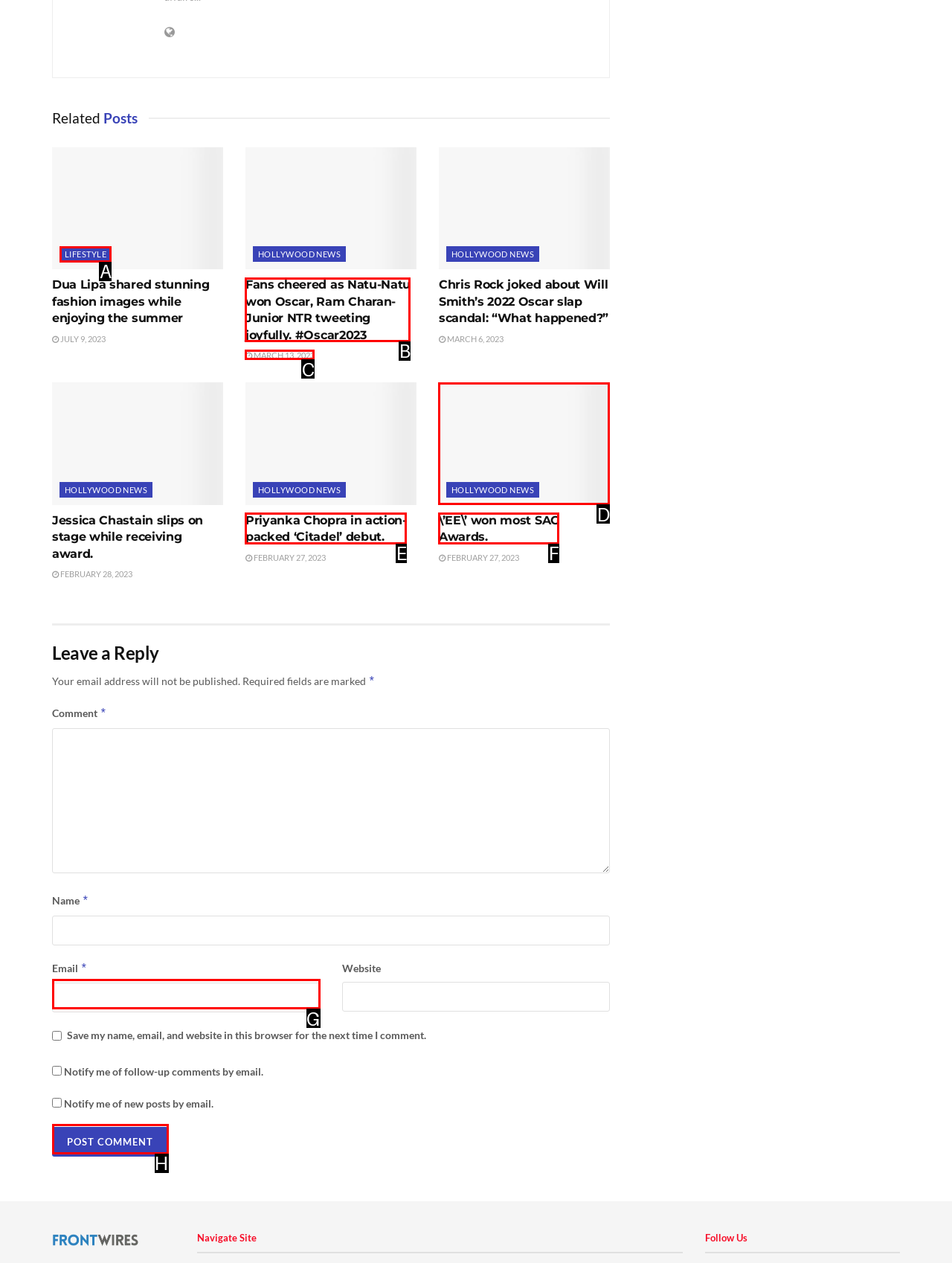Identify the HTML element that corresponds to the description: \’EE\’ won most SAG Awards.
Provide the letter of the matching option from the given choices directly.

F